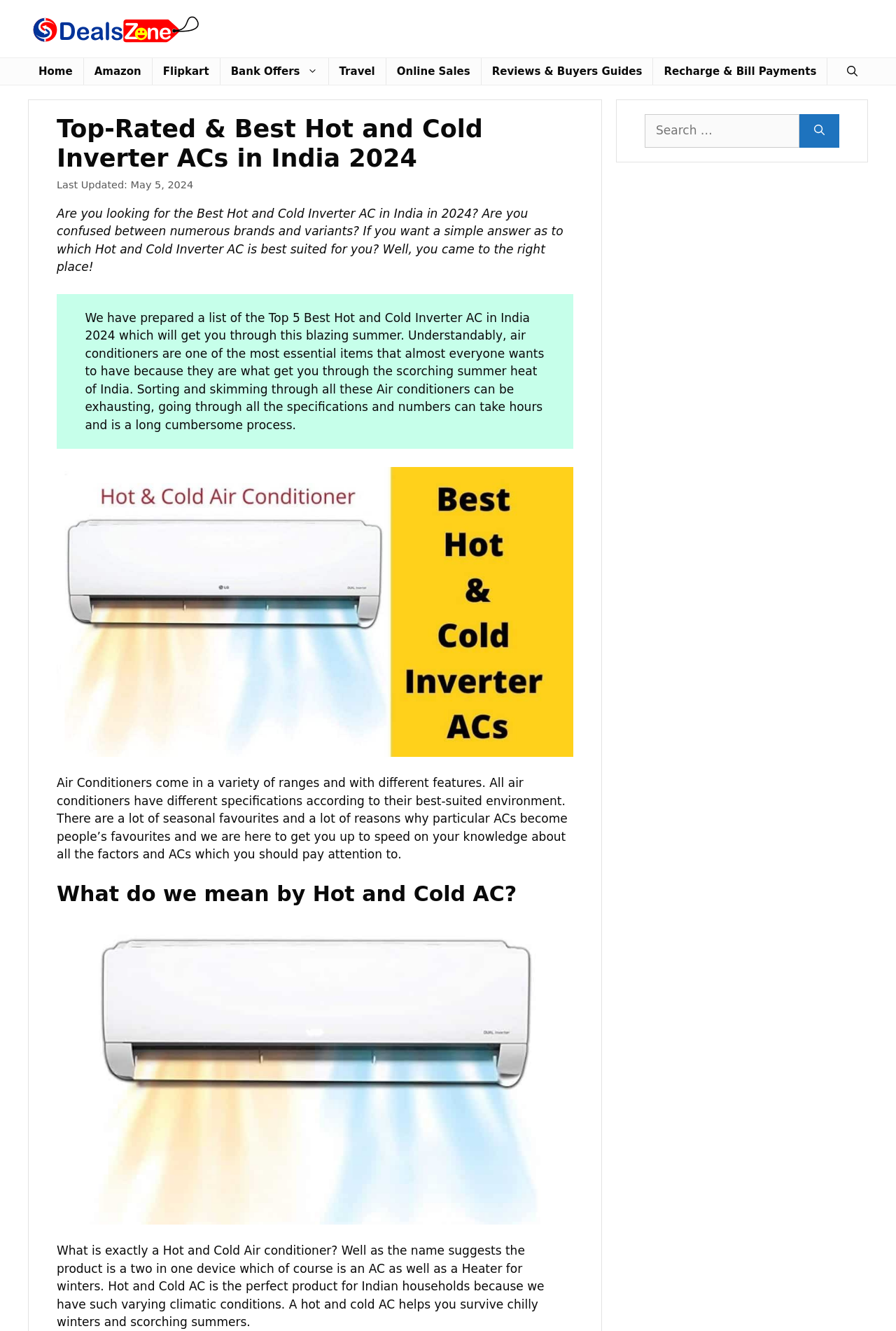Predict the bounding box coordinates of the area that should be clicked to accomplish the following instruction: "Click on the 'Reviews & Buyers Guides' link". The bounding box coordinates should consist of four float numbers between 0 and 1, i.e., [left, top, right, bottom].

[0.537, 0.044, 0.728, 0.064]